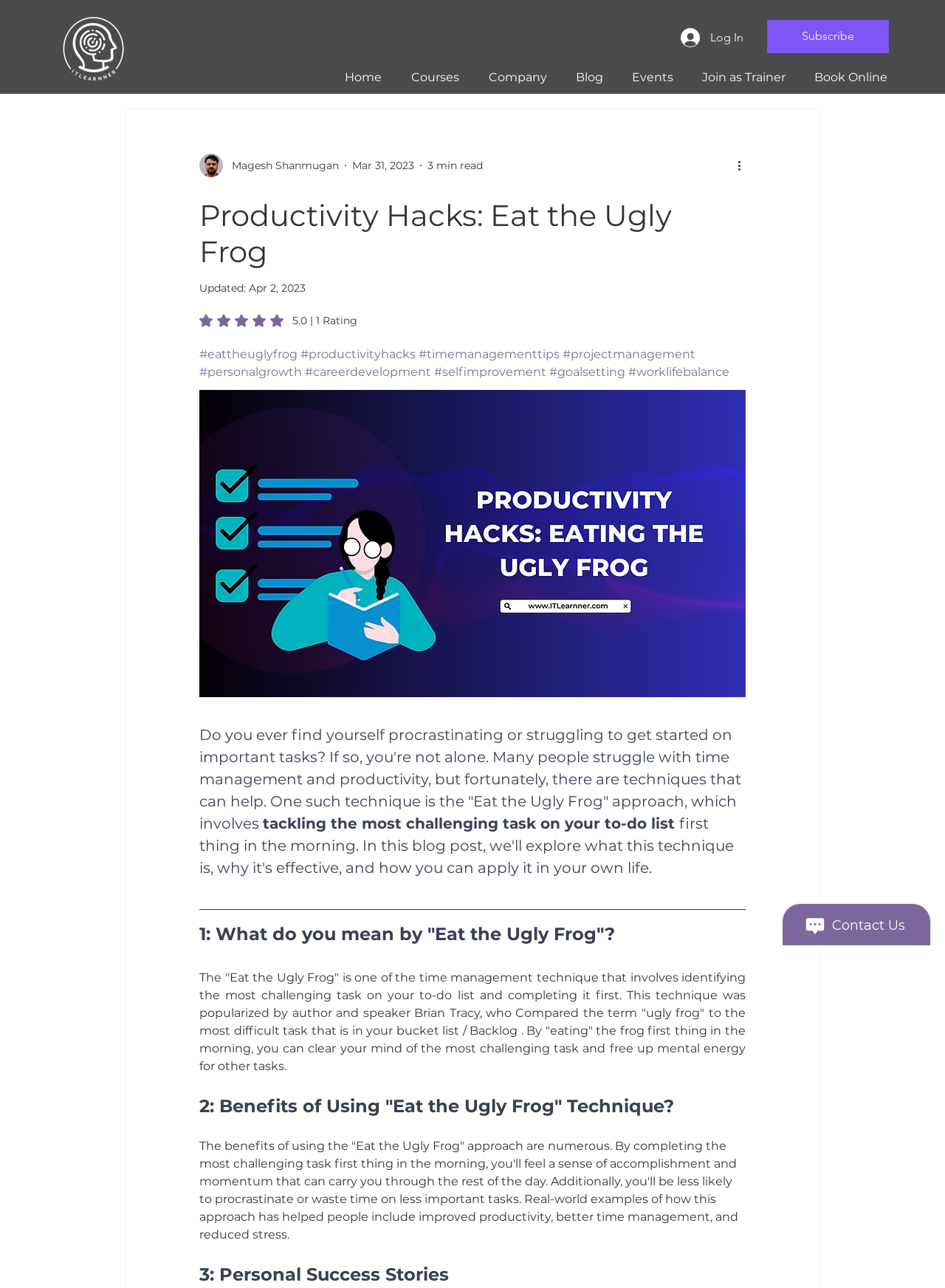Extract the bounding box coordinates of the UI element described: "Magesh Shanmugan". Provide the coordinates in the format [left, top, right, bottom] with values ranging from 0 to 1.

[0.211, 0.119, 0.359, 0.138]